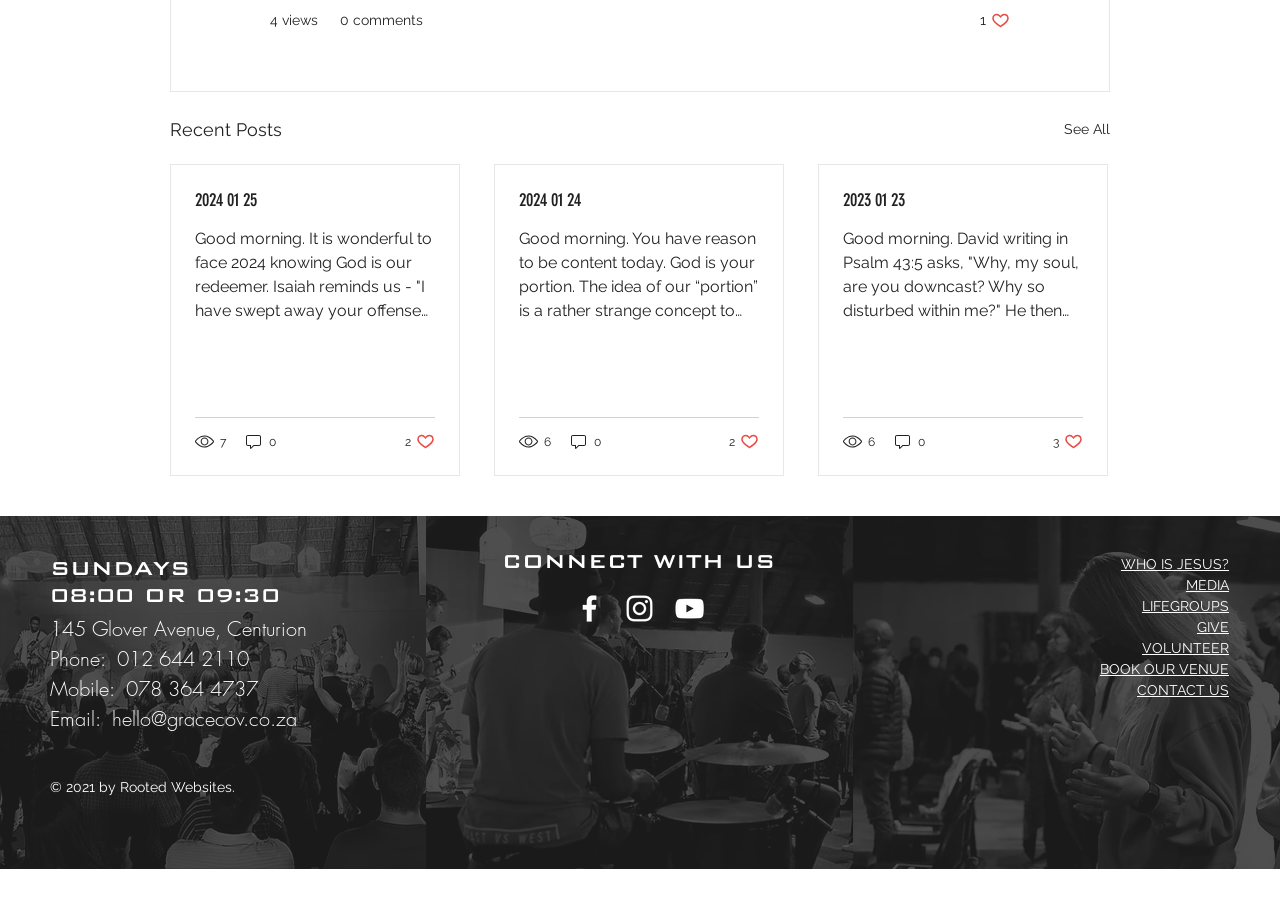Kindly determine the bounding box coordinates for the area that needs to be clicked to execute this instruction: "Check the 'WHO IS JESUS?' link".

[0.876, 0.603, 0.96, 0.62]